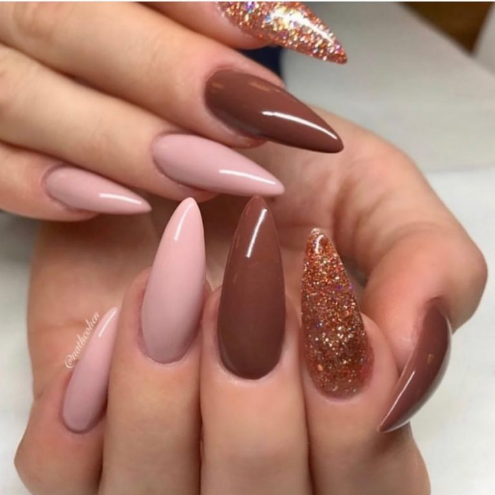What is the benefit of using gel polish?
Based on the image, answer the question in a detailed manner.

According to the caption, the technique of using gel polish emphasizes not only the aesthetic appeal but also the versatility and long-lasting nature of gel manicures, which suggests that the benefit of using gel polish is to achieve a glossy and durable finish.